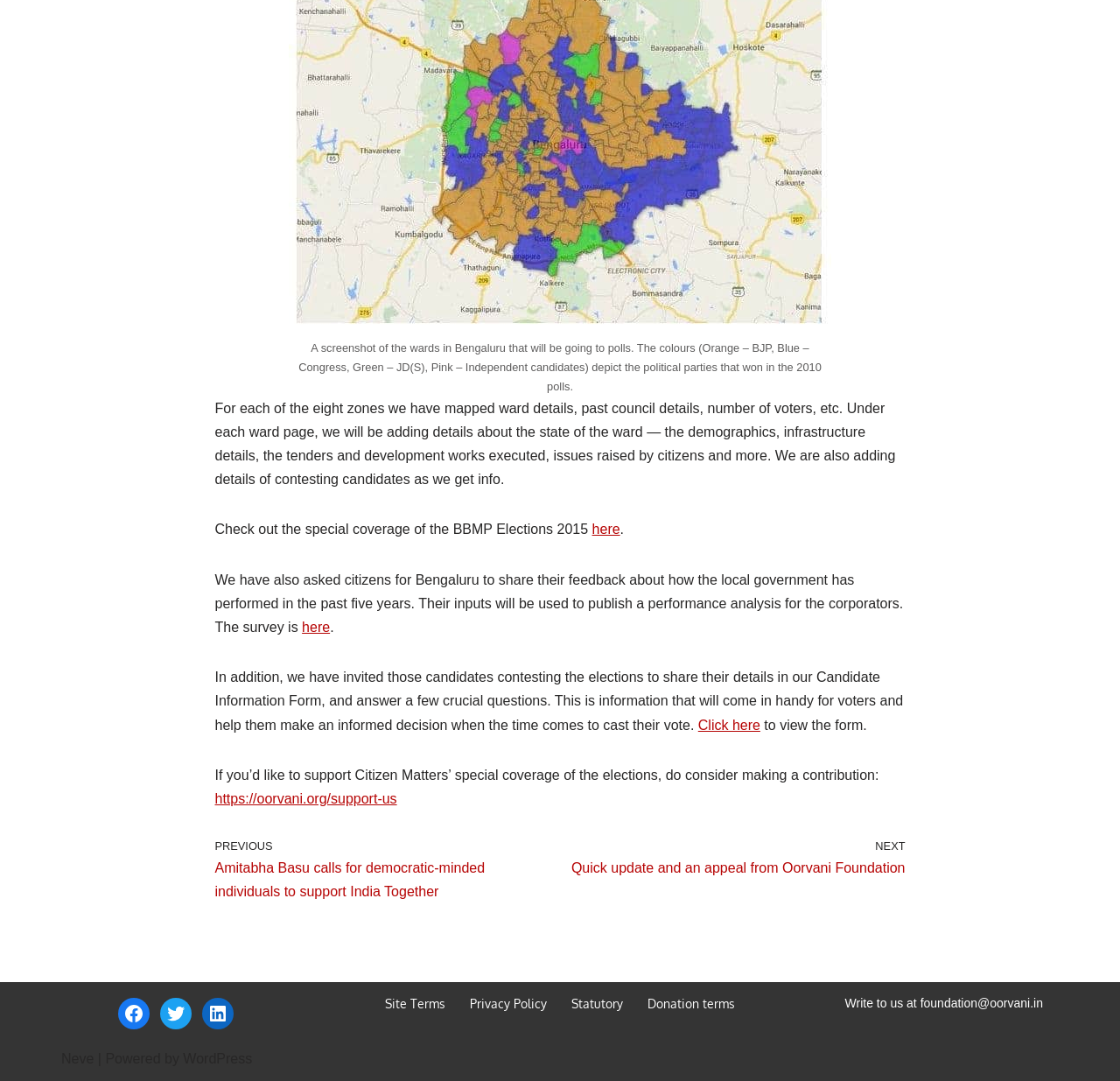Find the bounding box coordinates corresponding to the UI element with the description: "Neve". The coordinates should be formatted as [left, top, right, bottom], with values as floats between 0 and 1.

[0.055, 0.973, 0.084, 0.986]